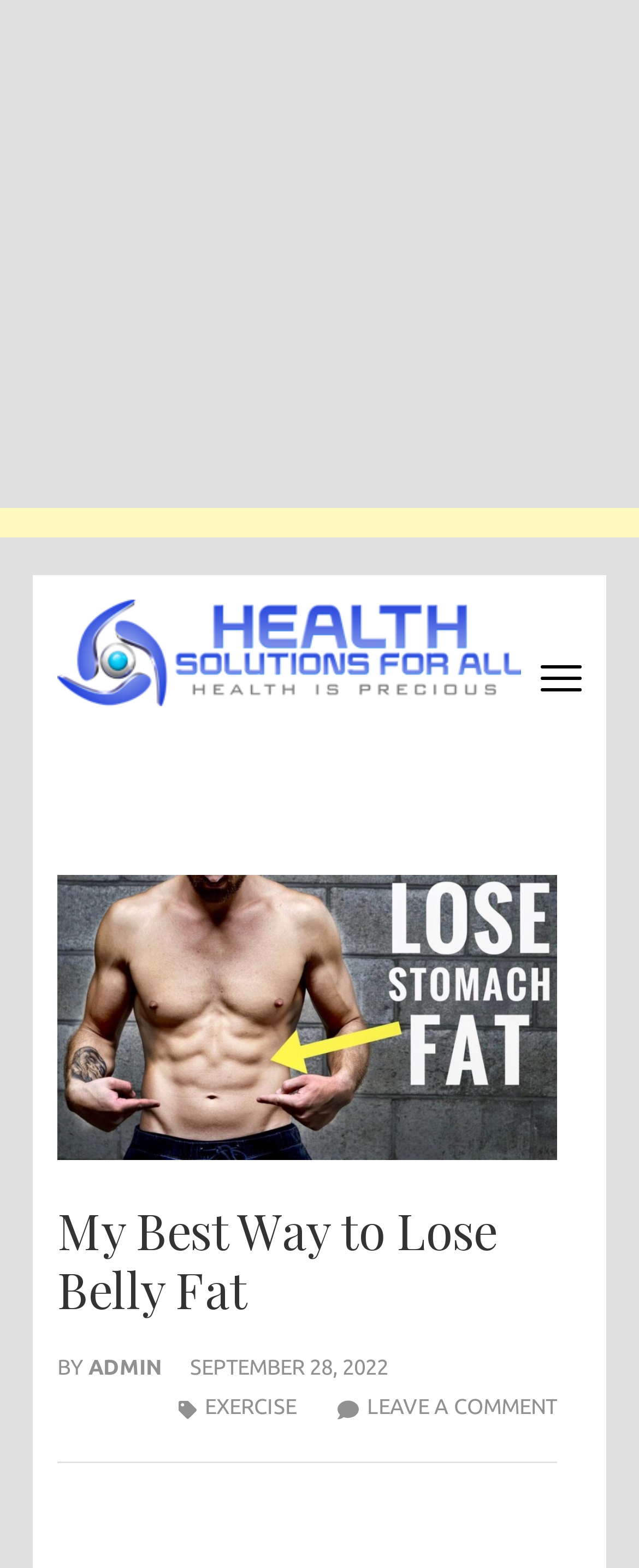Please determine the bounding box coordinates of the element to click on in order to accomplish the following task: "visit the 'Health' page". Ensure the coordinates are four float numbers ranging from 0 to 1, i.e., [left, top, right, bottom].

[0.09, 0.382, 0.815, 0.457]